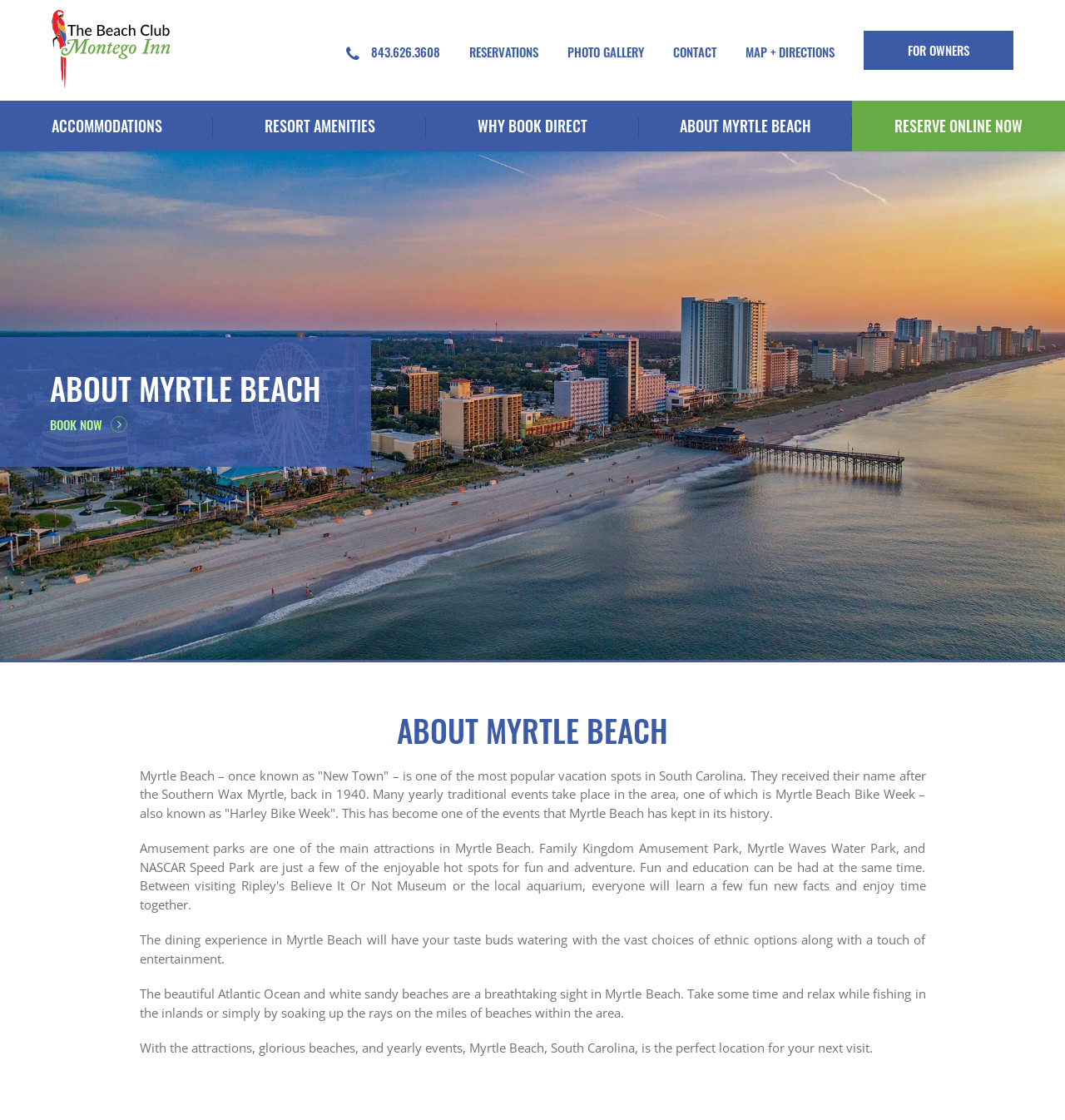What is the phone number to make reservations?
Using the visual information from the image, give a one-word or short-phrase answer.

843.626.3608